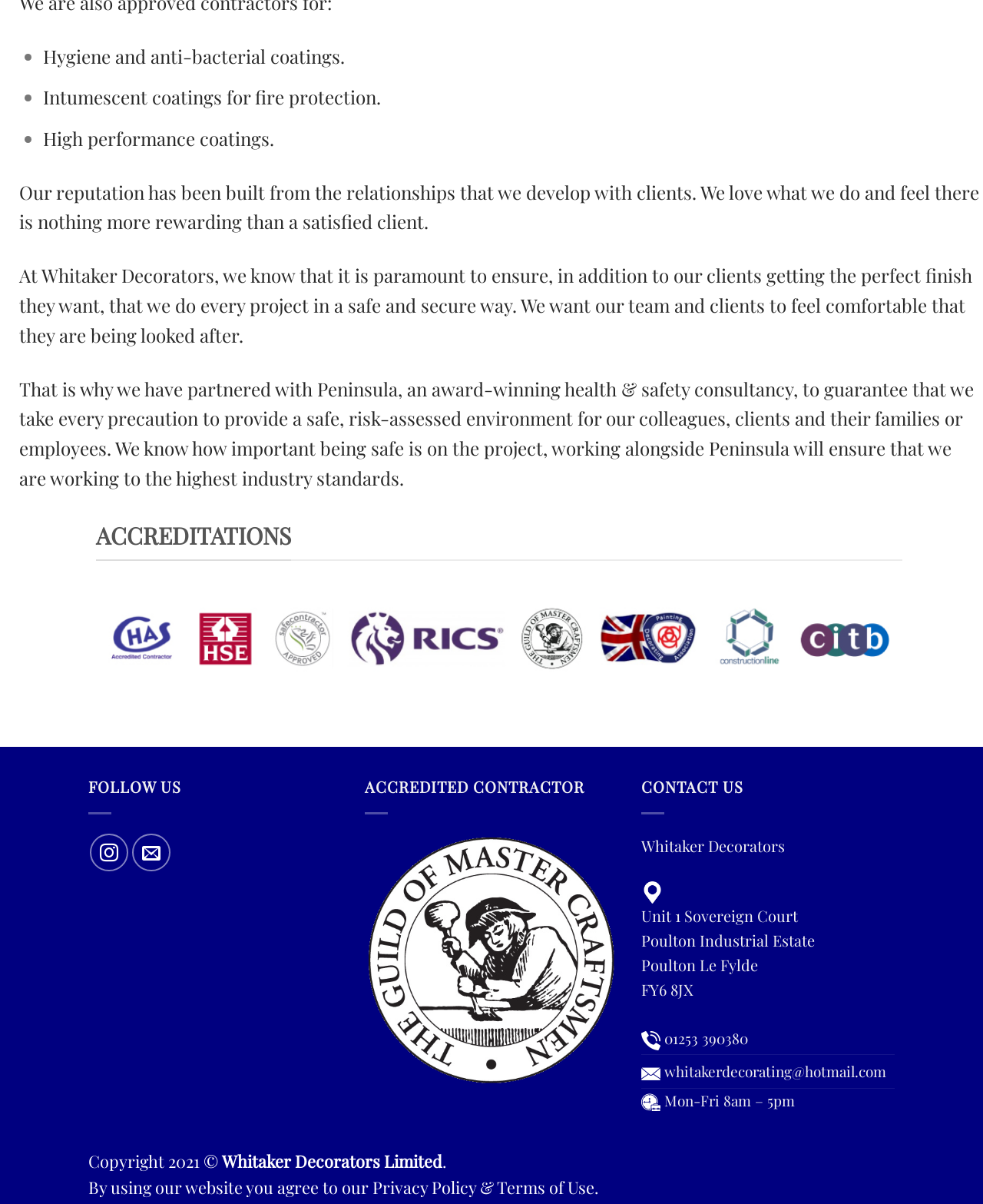What type of coatings does Whitaker Decorators offer?
Provide a fully detailed and comprehensive answer to the question.

Based on the list markers and static text elements, it appears that Whitaker Decorators offers three types of coatings: hygiene and anti-bacterial coatings, intumescent coatings for fire protection, and high performance coatings.